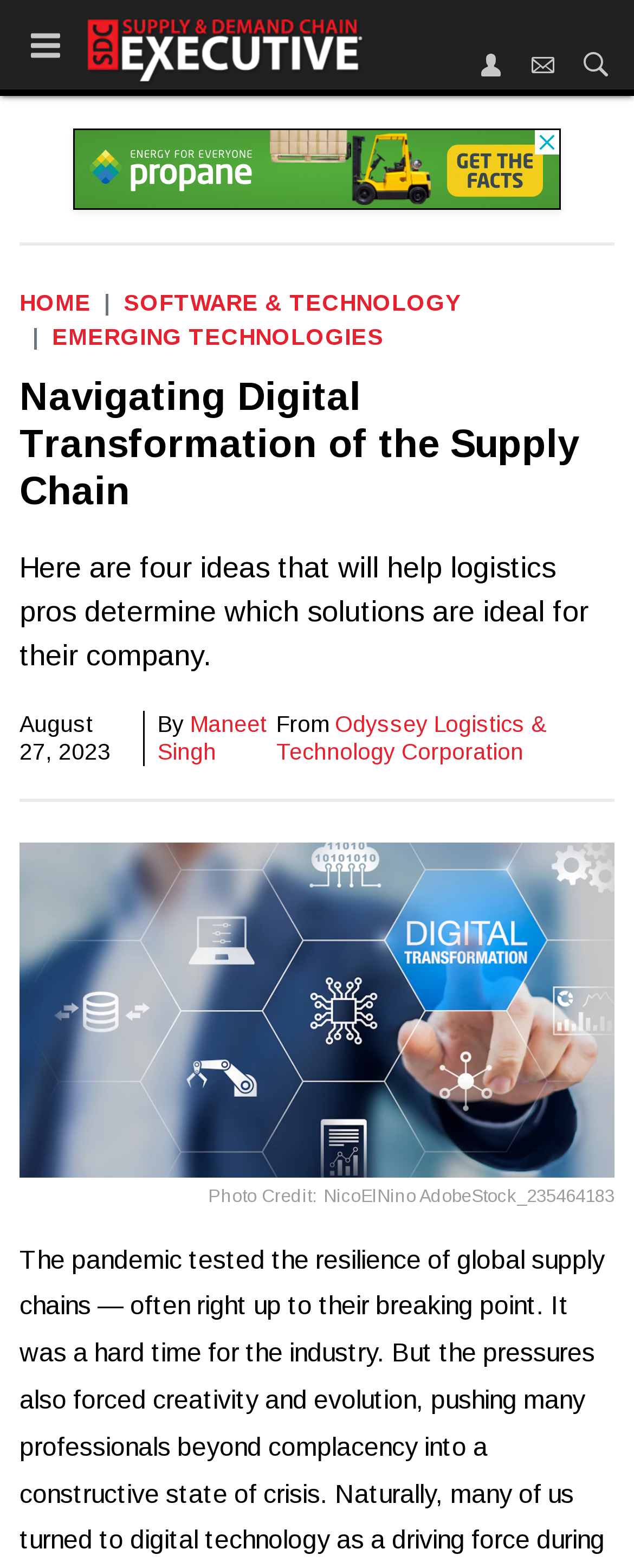Please locate the bounding box coordinates of the region I need to click to follow this instruction: "Read the article by Maneet Singh".

[0.249, 0.454, 0.42, 0.488]